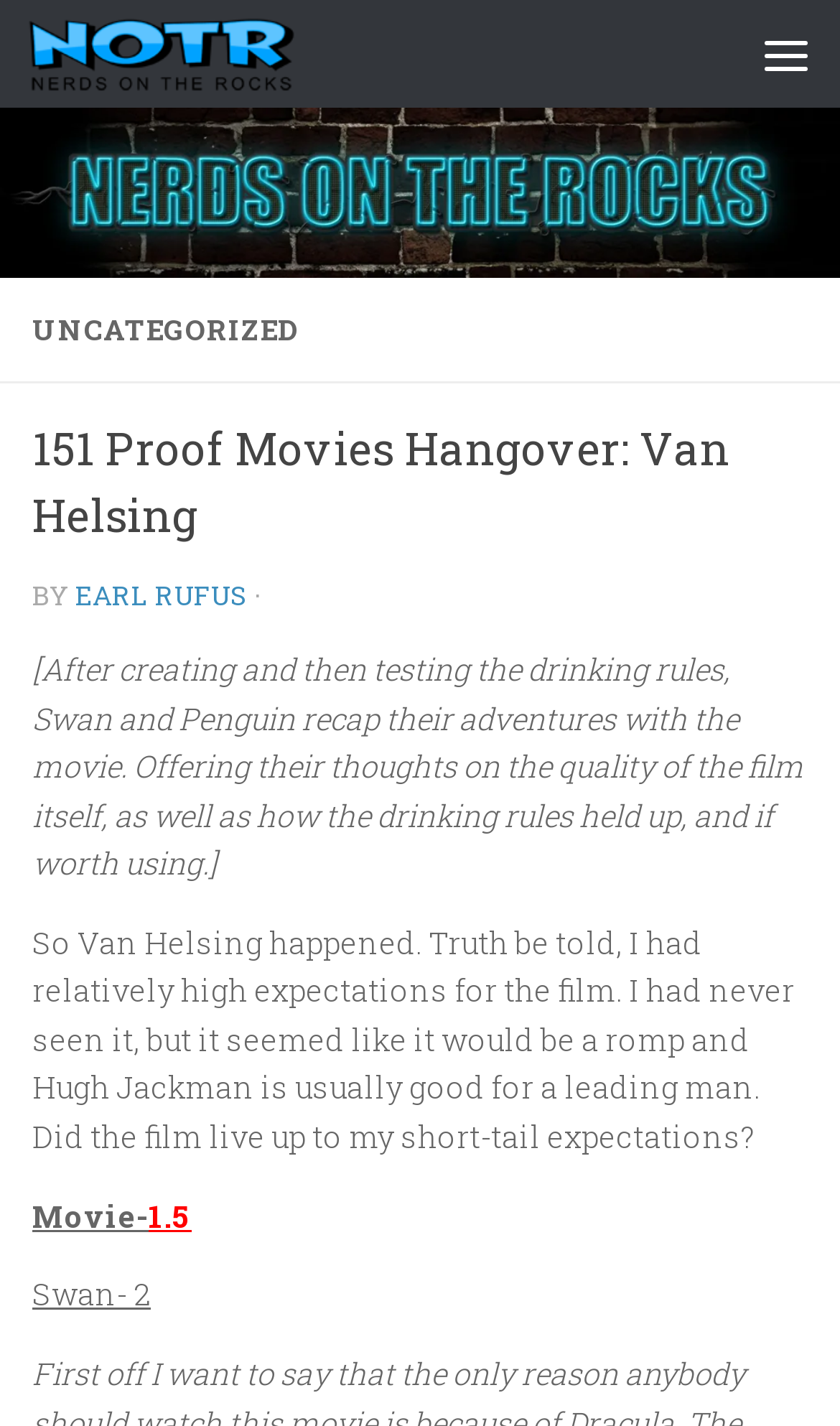Can you find and provide the title of the webpage?

151 Proof Movies Hangover: Van Helsing